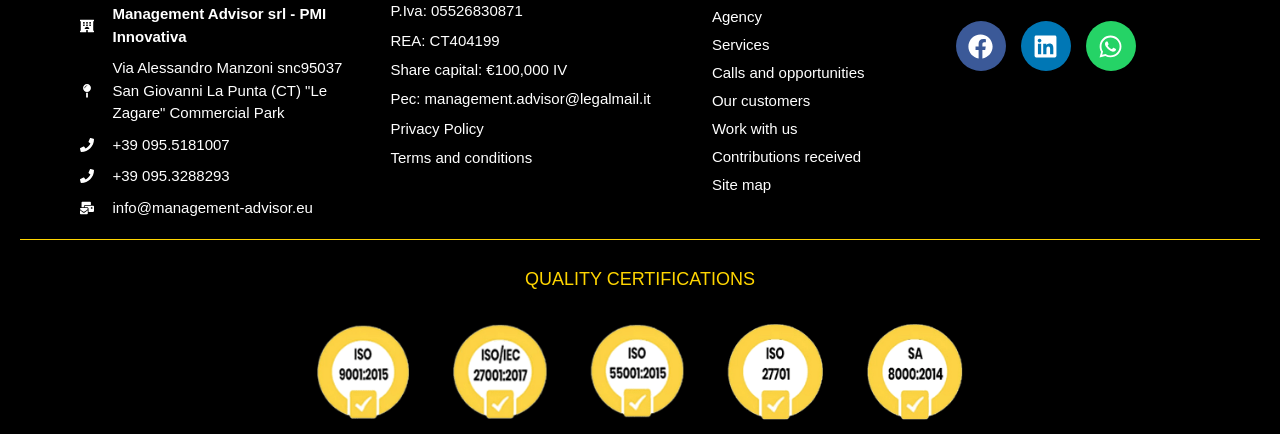Identify the bounding box coordinates of the clickable region necessary to fulfill the following instruction: "Follow on Facebook". The bounding box coordinates should be four float numbers between 0 and 1, i.e., [left, top, right, bottom].

[0.747, 0.049, 0.786, 0.164]